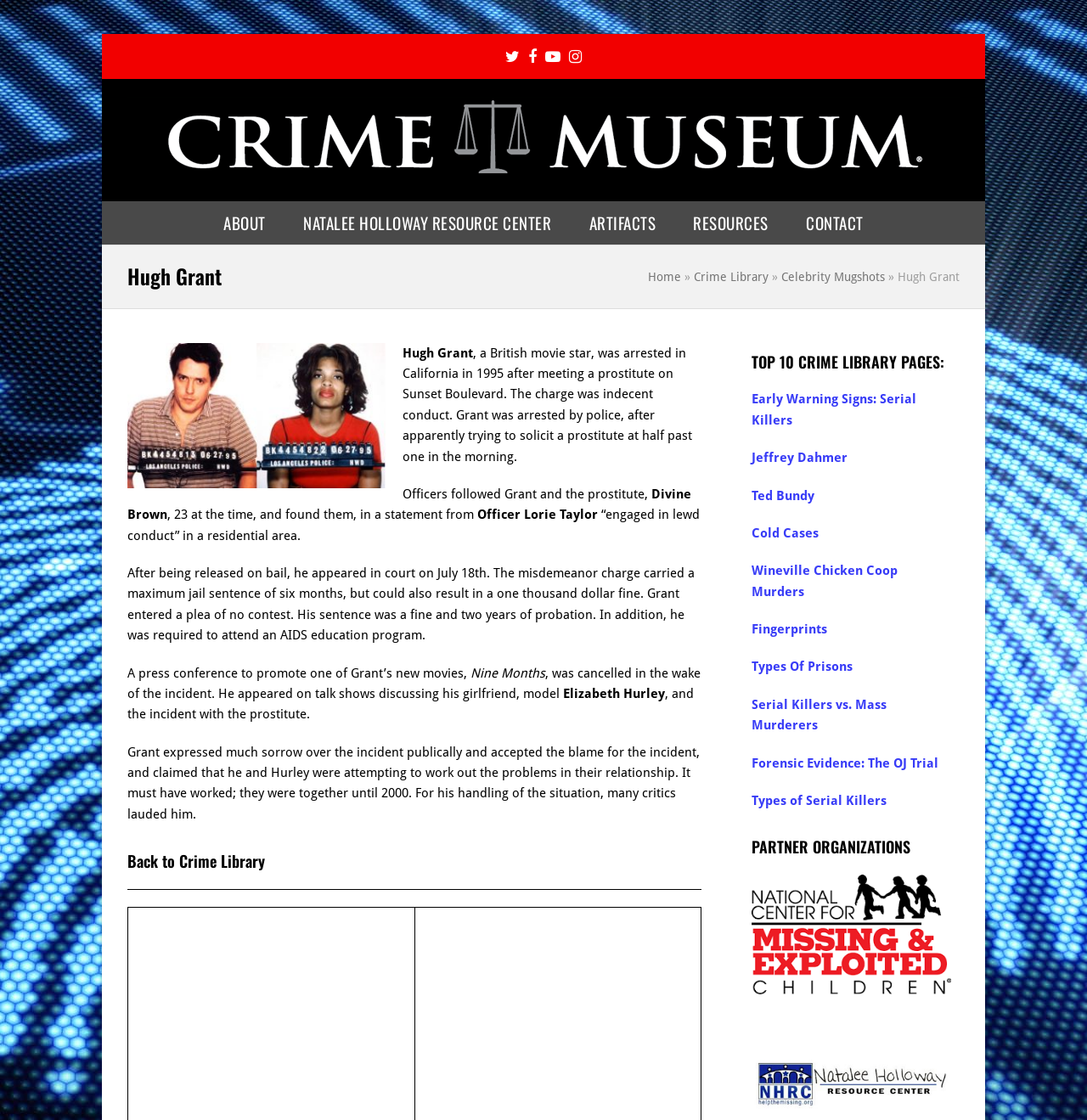Specify the bounding box coordinates of the element's region that should be clicked to achieve the following instruction: "Go to ABOUT page". The bounding box coordinates consist of four float numbers between 0 and 1, in the format [left, top, right, bottom].

[0.19, 0.181, 0.26, 0.219]